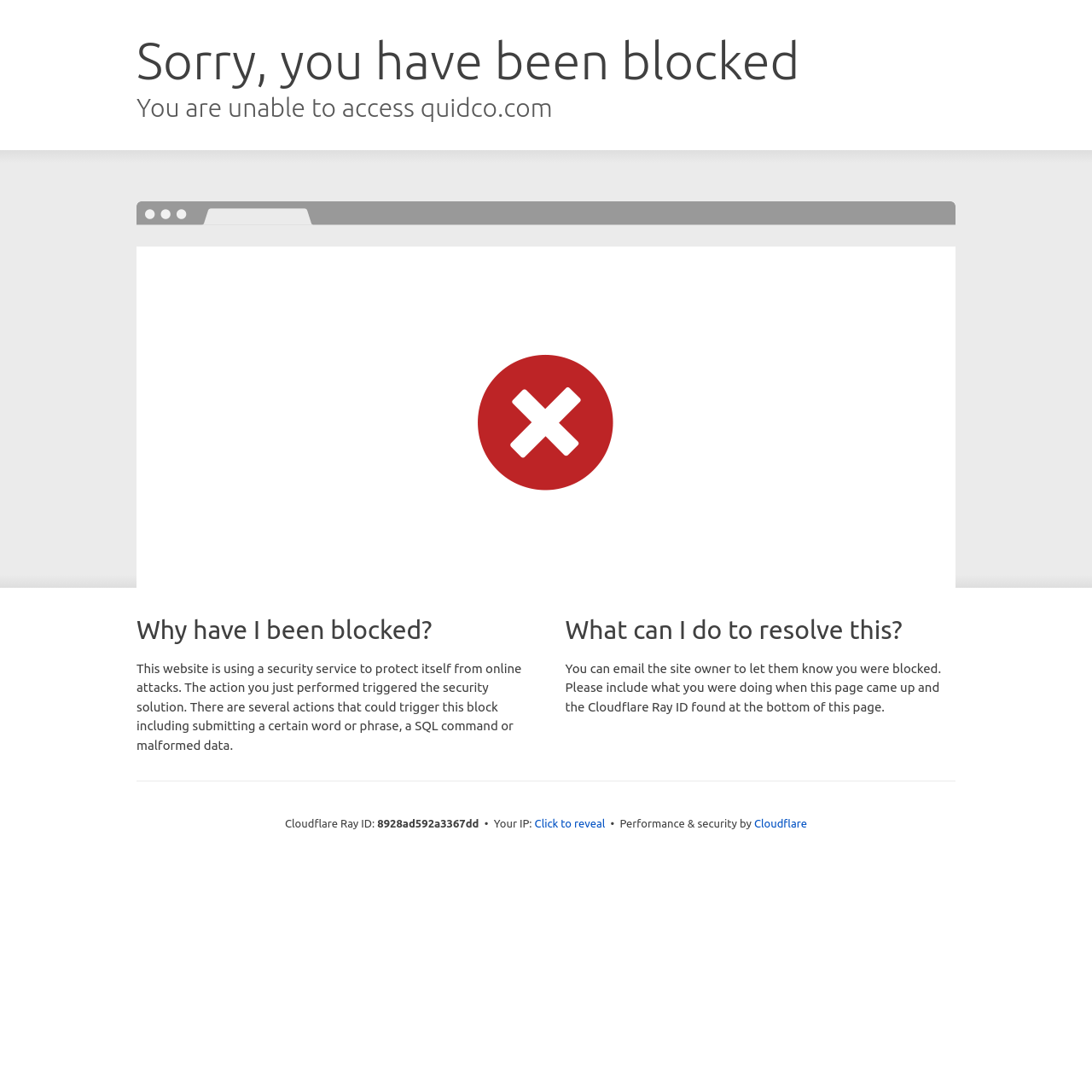Return the bounding box coordinates of the UI element that corresponds to this description: "Click to reveal". The coordinates must be given as four float numbers in the range of 0 and 1, [left, top, right, bottom].

[0.49, 0.747, 0.554, 0.762]